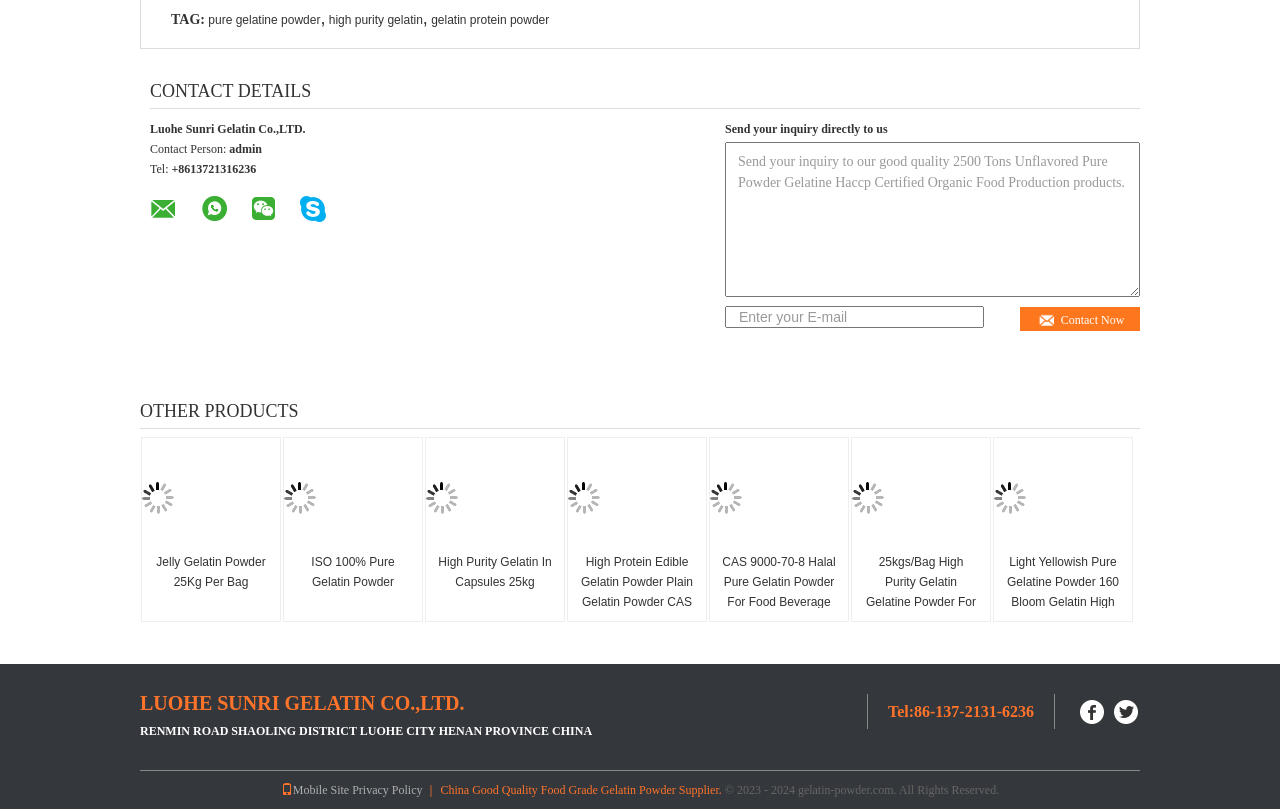Please determine the bounding box coordinates of the section I need to click to accomplish this instruction: "Click the 'Contact Now' button".

[0.797, 0.379, 0.891, 0.409]